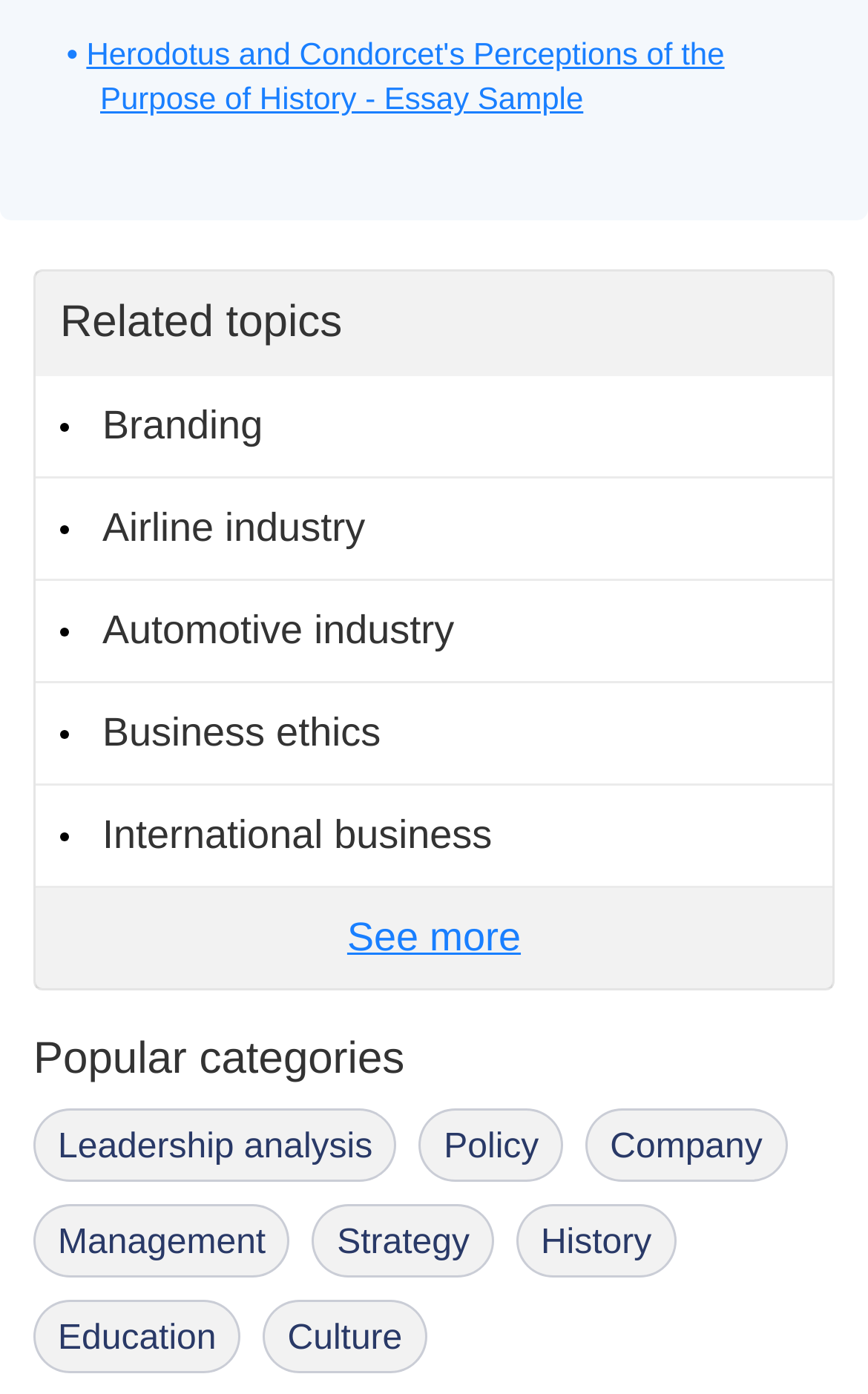What is the topic of the essay sample?
Based on the screenshot, give a detailed explanation to answer the question.

The topic of the essay sample can be found in the link at the top of the webpage, which is 'Herodotus and Condorcet's Perceptions of the Purpose of History - Essay Sample'.